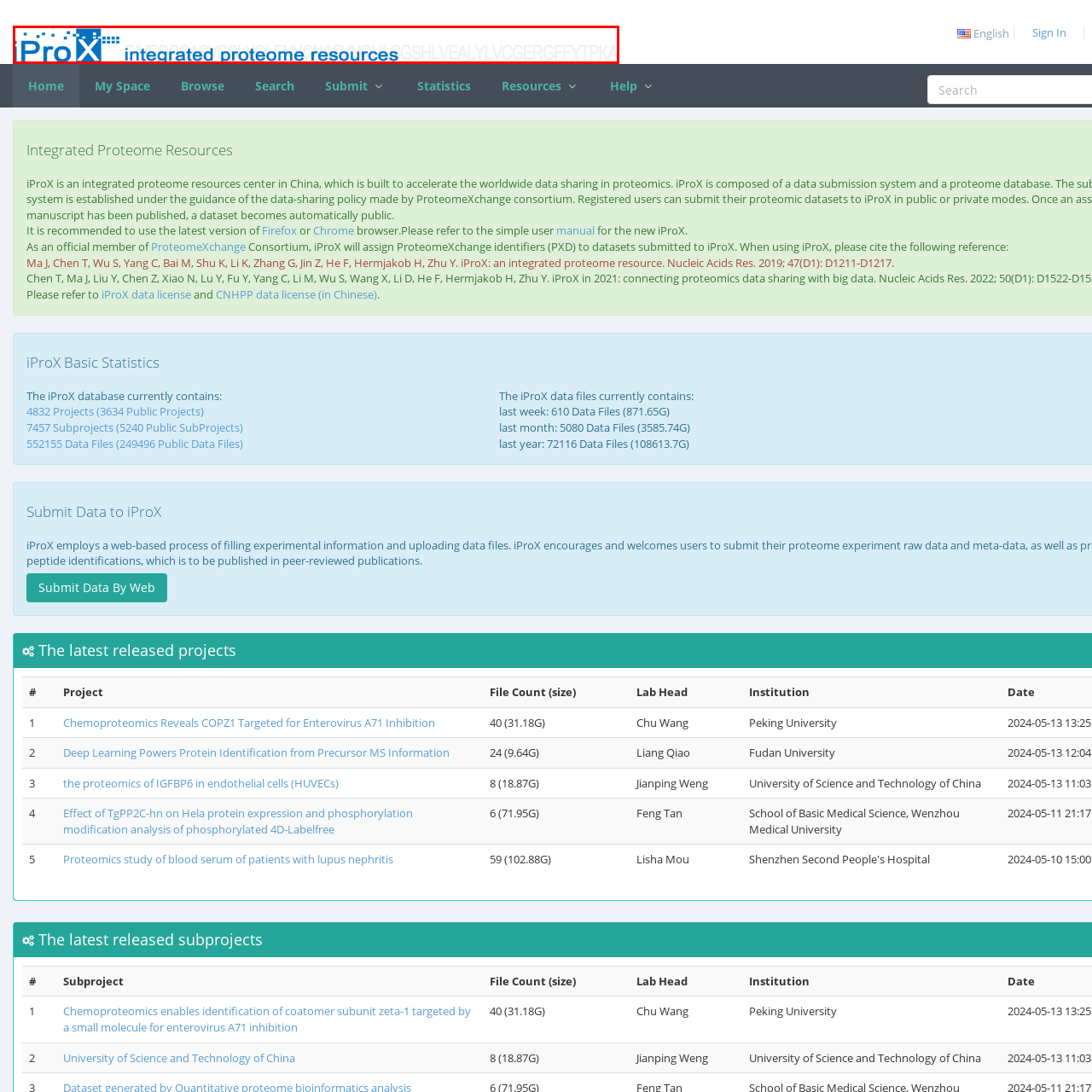What approach does the iProX logo suggest?
Look closely at the image highlighted by the red bounding box and give a comprehensive answer to the question.

The lettering of the logo suggests an innovative and technological approach to integrated data resources, which is essential for researchers in the proteome community.